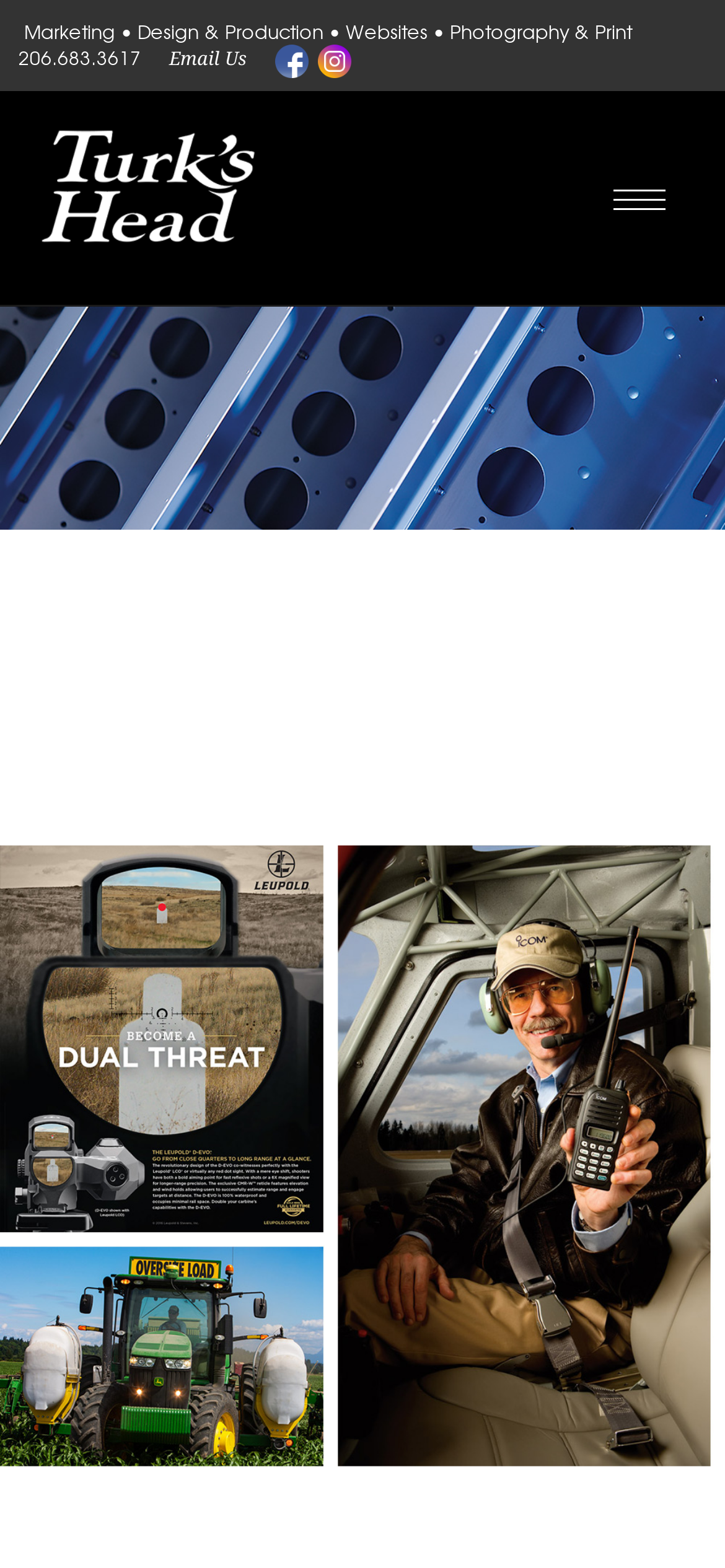Find the bounding box coordinates of the UI element according to this description: "aria-label="Open mobile menu"".

[0.846, 0.101, 0.949, 0.149]